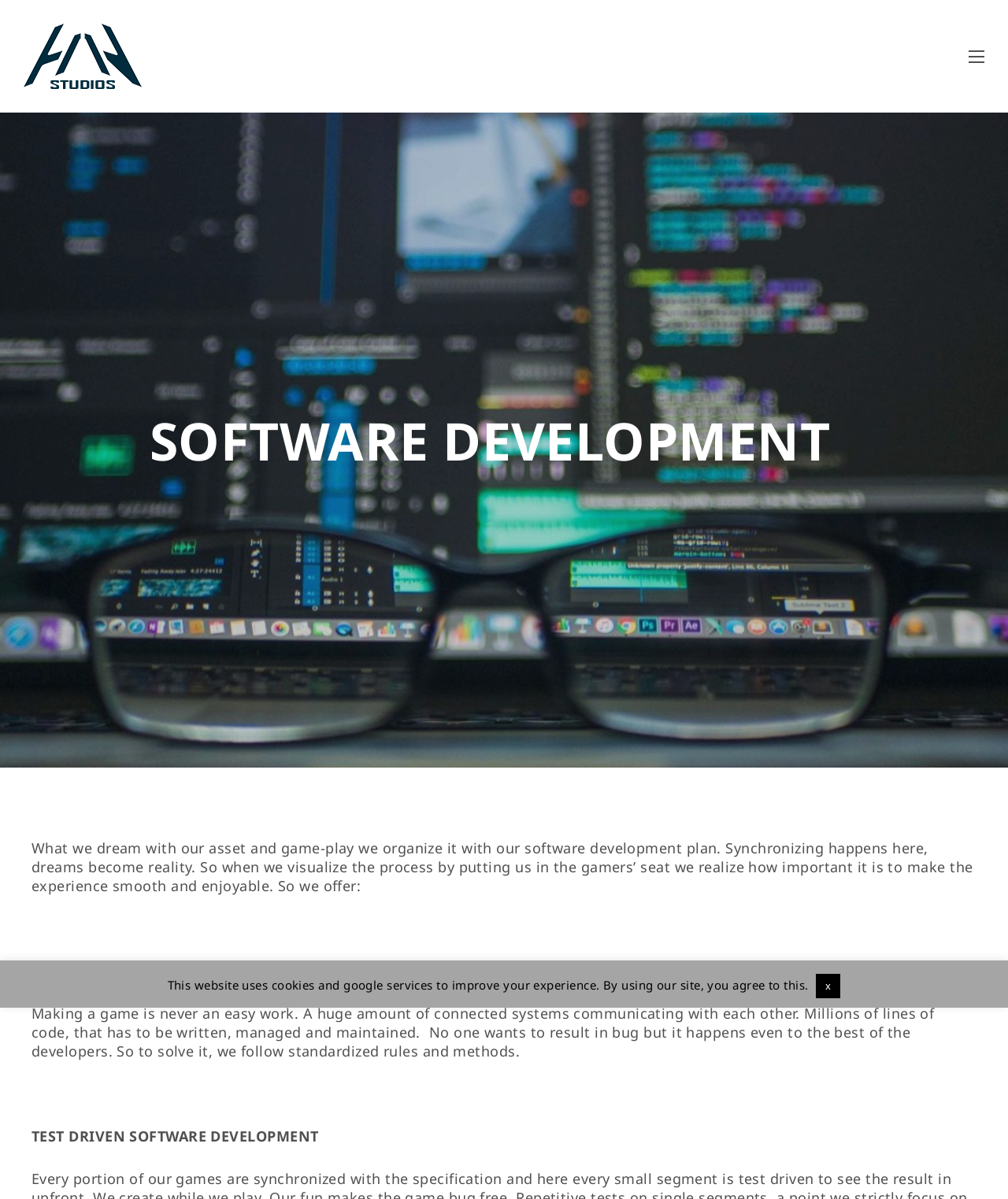What approach does HAN STUDIOS follow to solve bugs?
Analyze the image and provide a thorough answer to the question.

According to the text 'So to solve it, we follow standardized rules and methods.', HAN STUDIOS follows standardized rules and methods to solve bugs and ensure bug-free development.